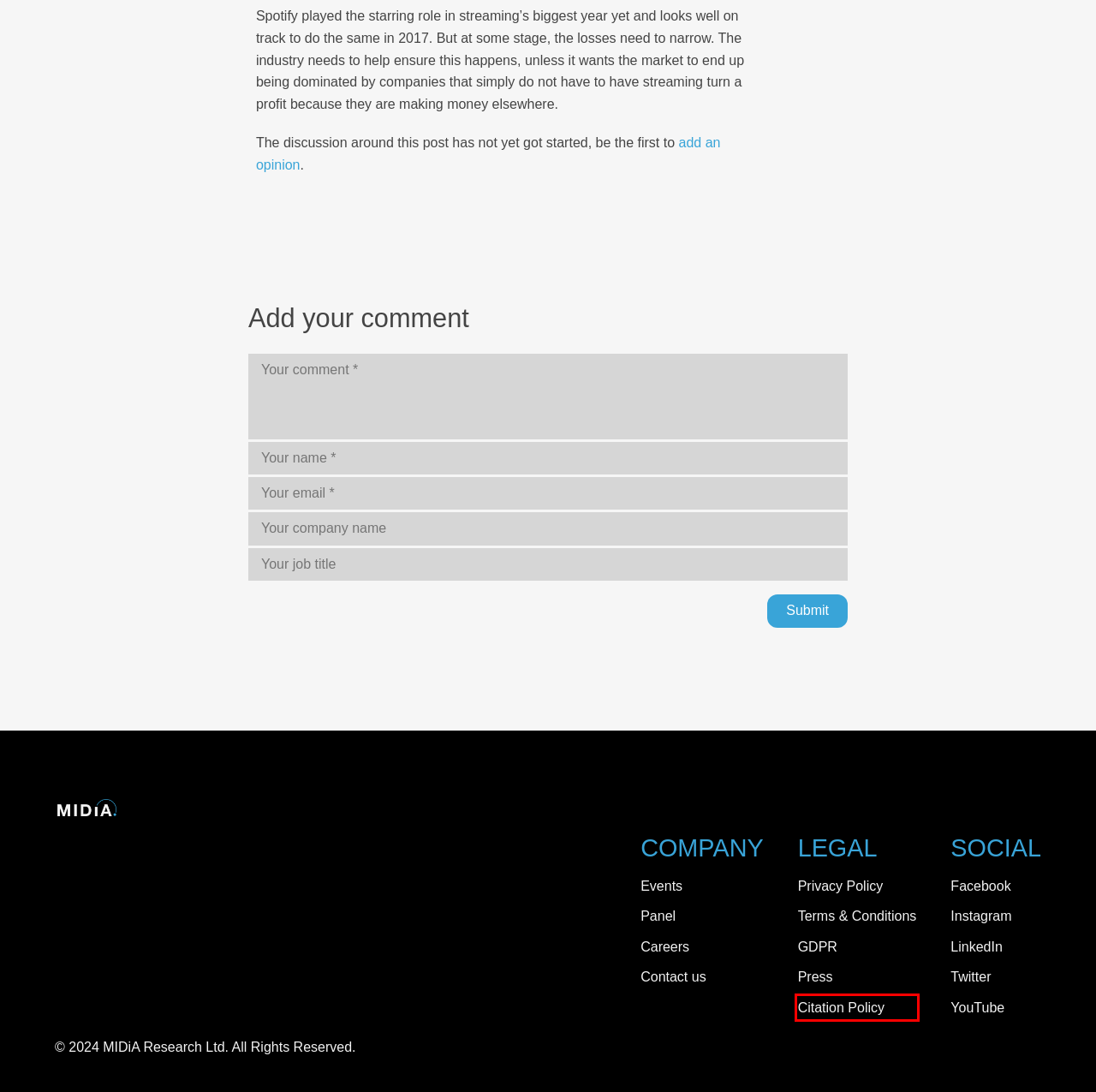You have a screenshot of a webpage with a red bounding box highlighting a UI element. Your task is to select the best webpage description that corresponds to the new webpage after clicking the element. Here are the descriptions:
A. GDPR | MIDiA Research
B. Privacy Policy | MIDiA Research
C. Consultancy | MIDiA Research
D. streaming market blog by MIDiA Research
E. Spotify earnings blog by MIDiA Research
F. Contact | MIDiA Research
G. Terms and Conditions | MIDiA Research
H. Citation Policy | MIDiA Research

H